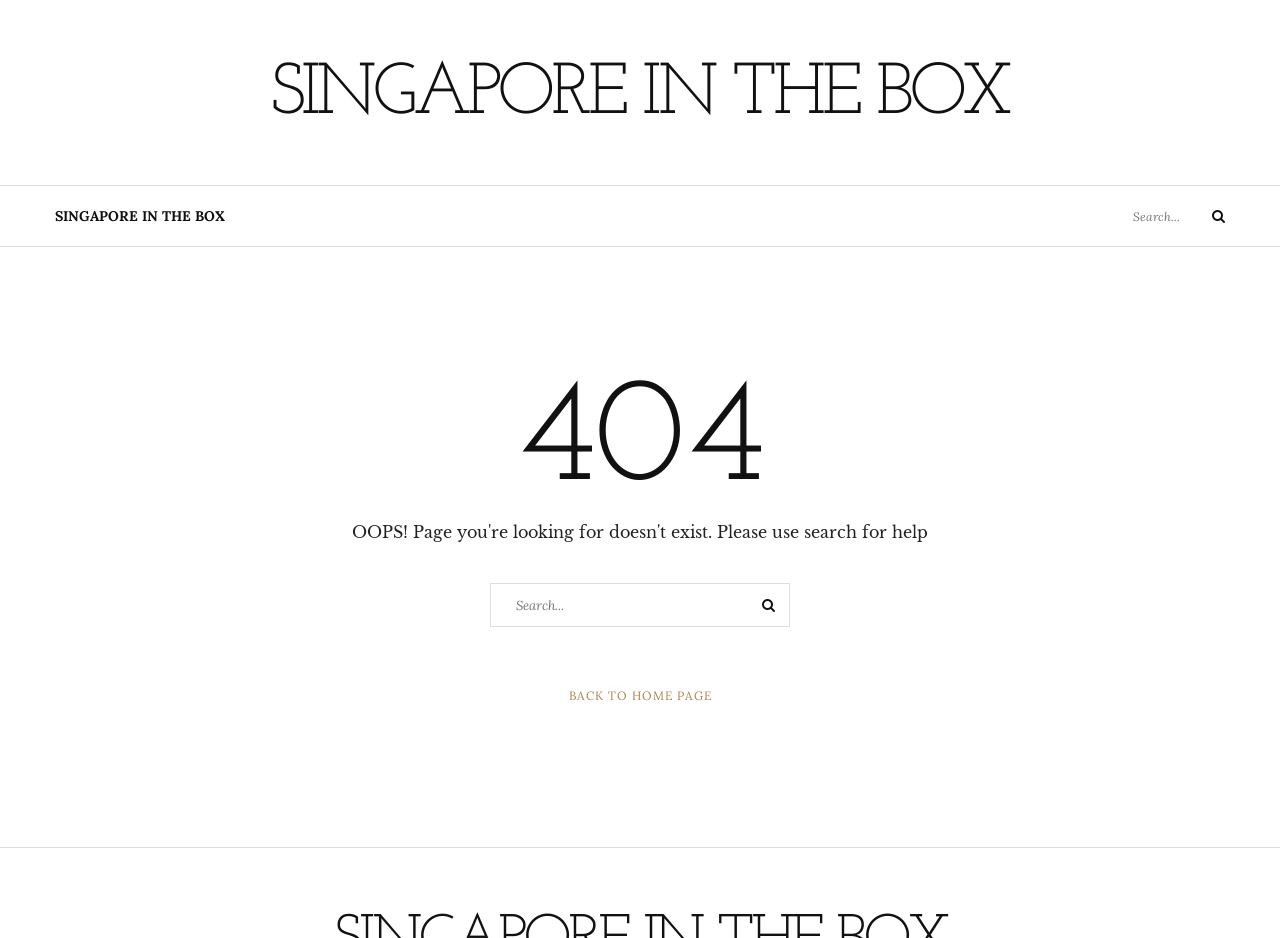Please find and provide the title of the webpage.

SINGAPORE IN THE BOX